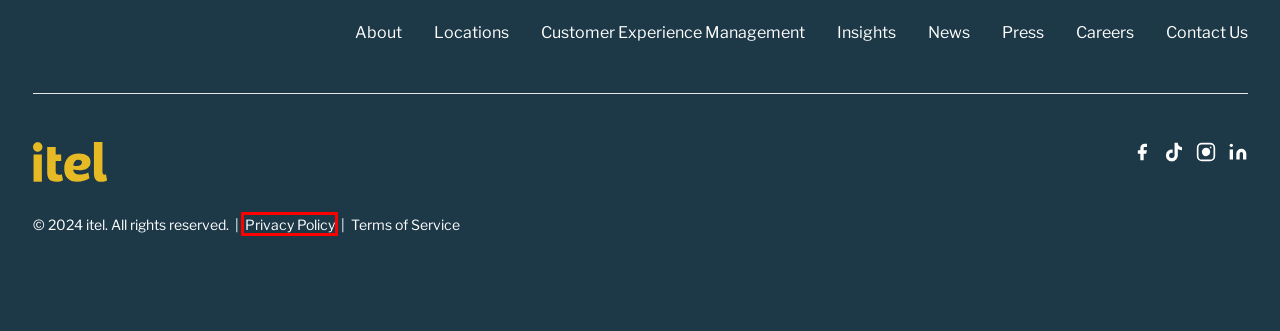Look at the given screenshot of a webpage with a red rectangle bounding box around a UI element. Pick the description that best matches the new webpage after clicking the element highlighted. The descriptions are:
A. Telecom & Media | itel International
B. The 4Ys Foundation | itel International
C. Press | itel International
D. Technology | itel International
E. Terms of Service | itel International
F. About | itel International
G. Travel, Logistics & Hospitality | itel International
H. Privacy Policy | itel International

H